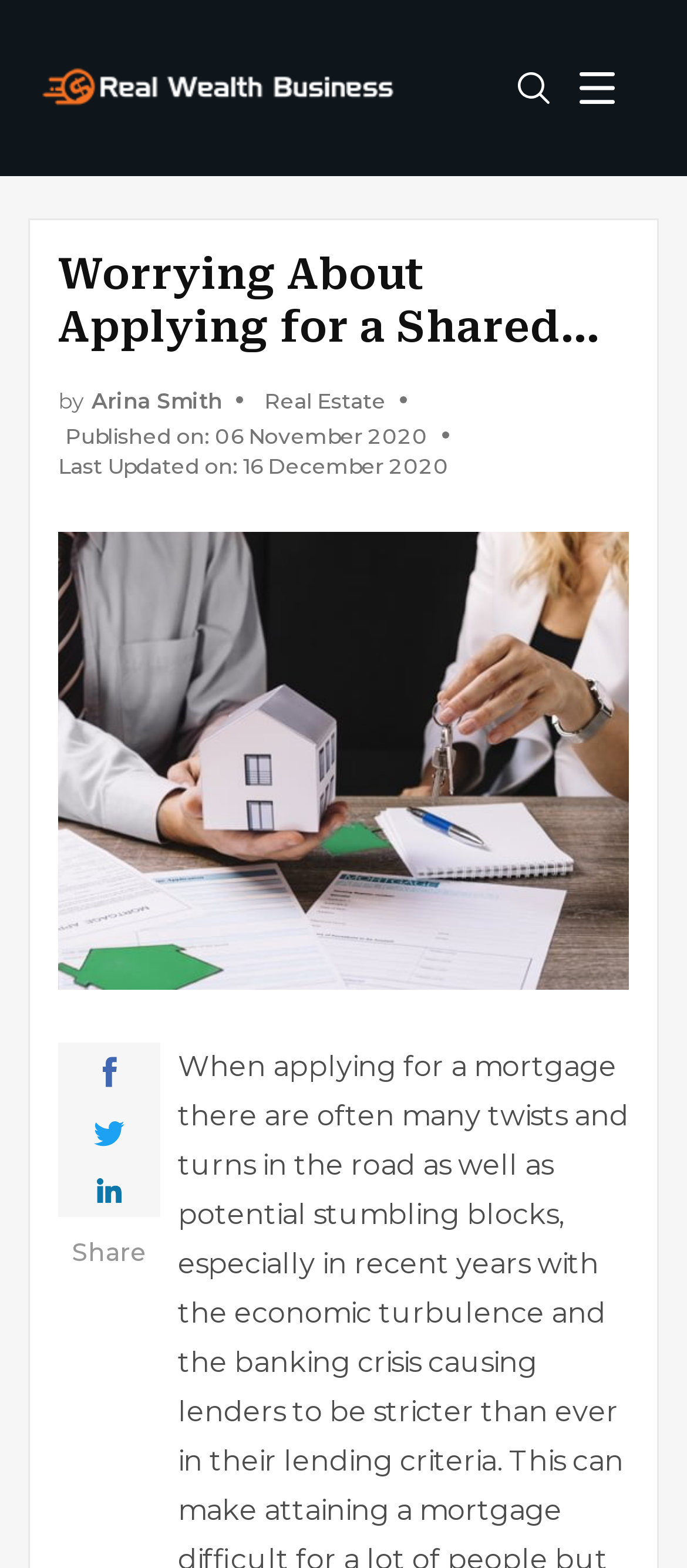Identify the bounding box for the given UI element using the description provided. Coordinates should be in the format (top-left x, top-left y, bottom-right x, bottom-right y) and must be between 0 and 1. Here is the description: aria-label="Share Link"

[0.147, 0.674, 0.171, 0.694]